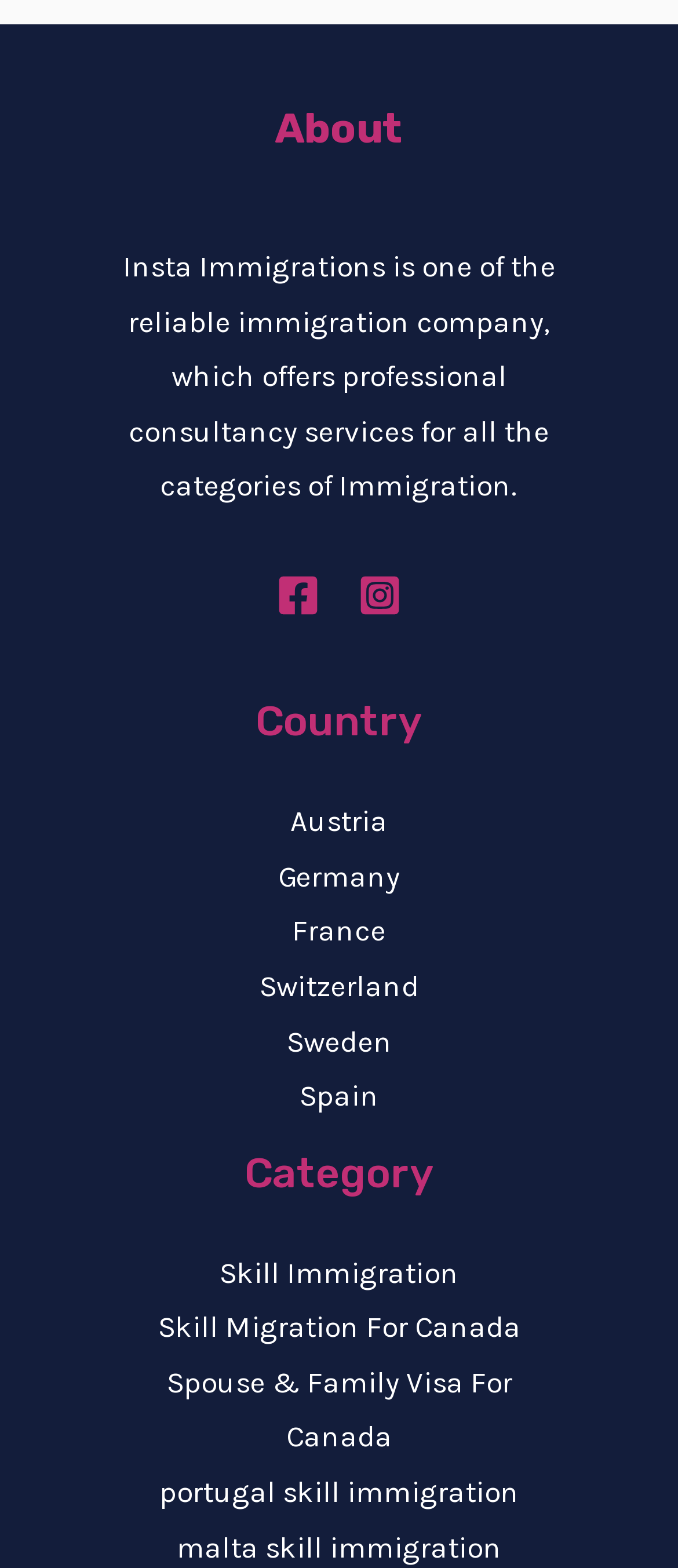What categories of immigration are listed?
Observe the image and answer the question with a one-word or short phrase response.

Skill Immigration, Skill Migration For Canada, Spouse & Family Visa For Canada, Portugal skill immigration, Malta skill immigration